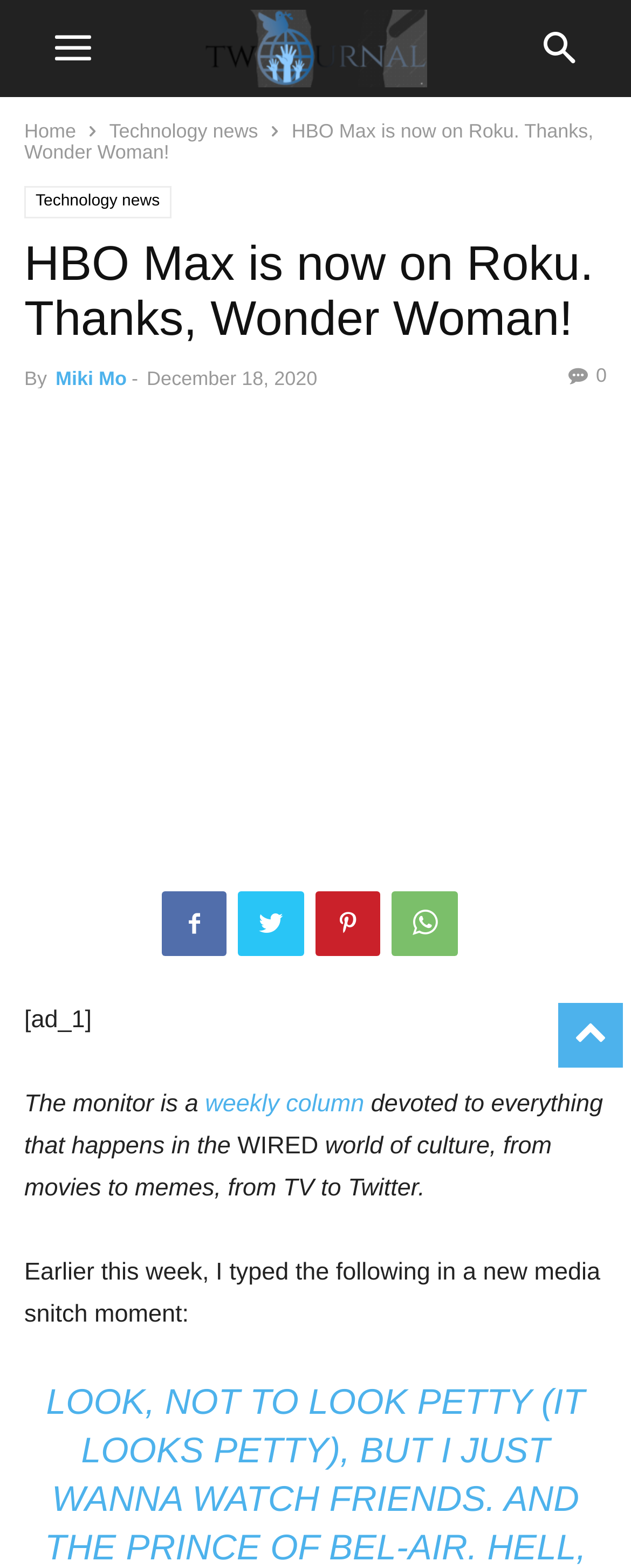Identify the bounding box coordinates of the element to click to follow this instruction: 'Click the 'Technology news' link'. Ensure the coordinates are four float values between 0 and 1, provided as [left, top, right, bottom].

[0.173, 0.076, 0.409, 0.091]